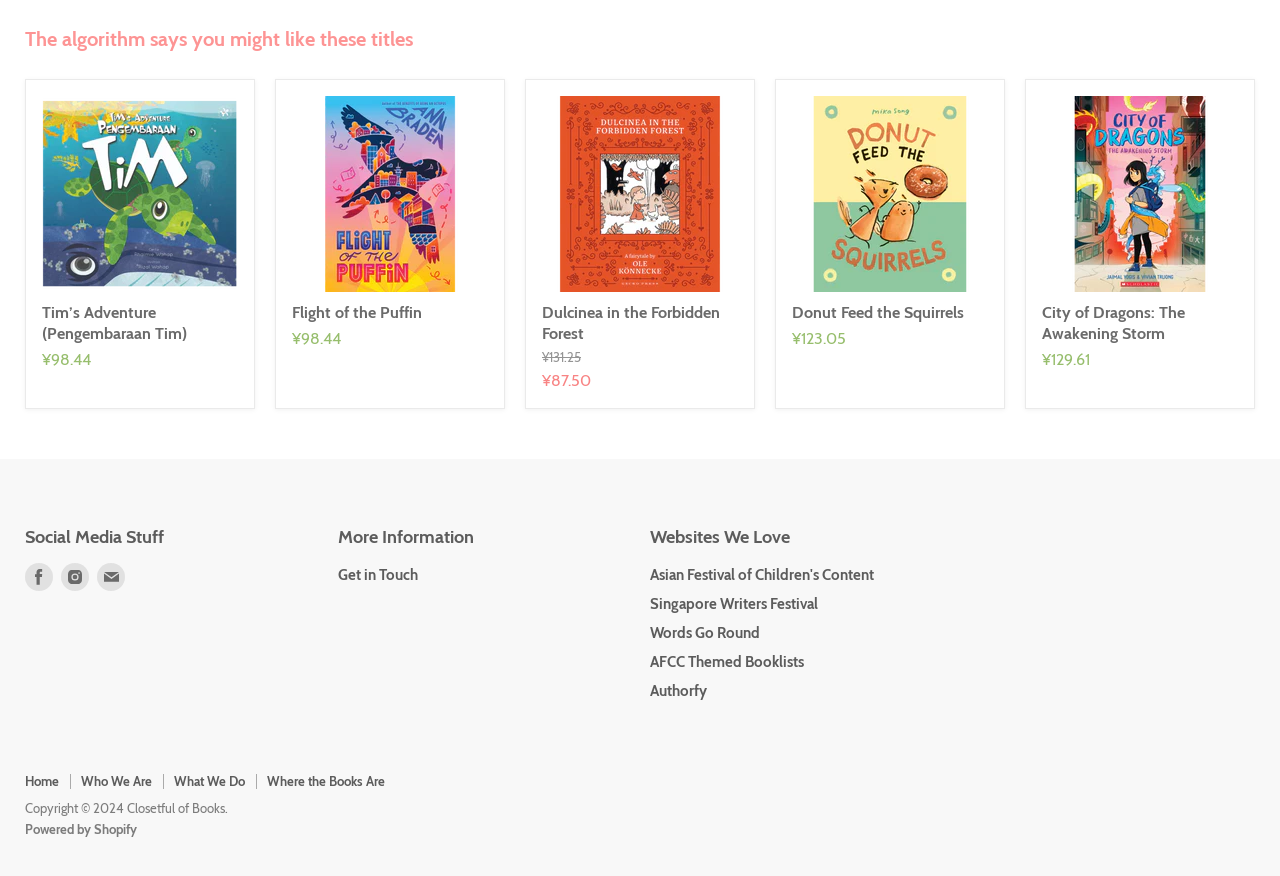How many links are there in the 'Footer' section?
Based on the image, give a one-word or short phrase answer.

4